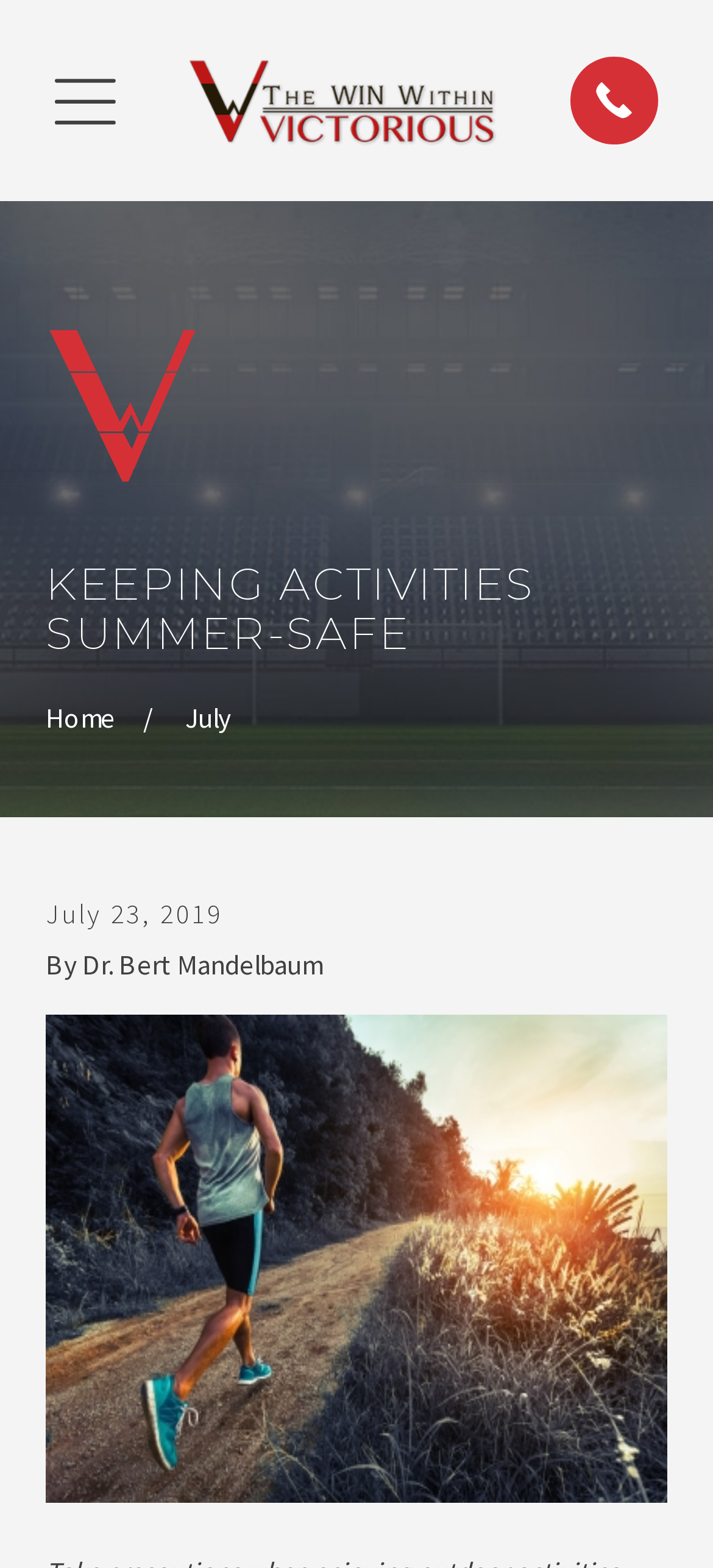Identify the bounding box for the UI element that is described as follows: "aria-label="Home" title="Home"".

[0.249, 0.028, 0.715, 0.1]